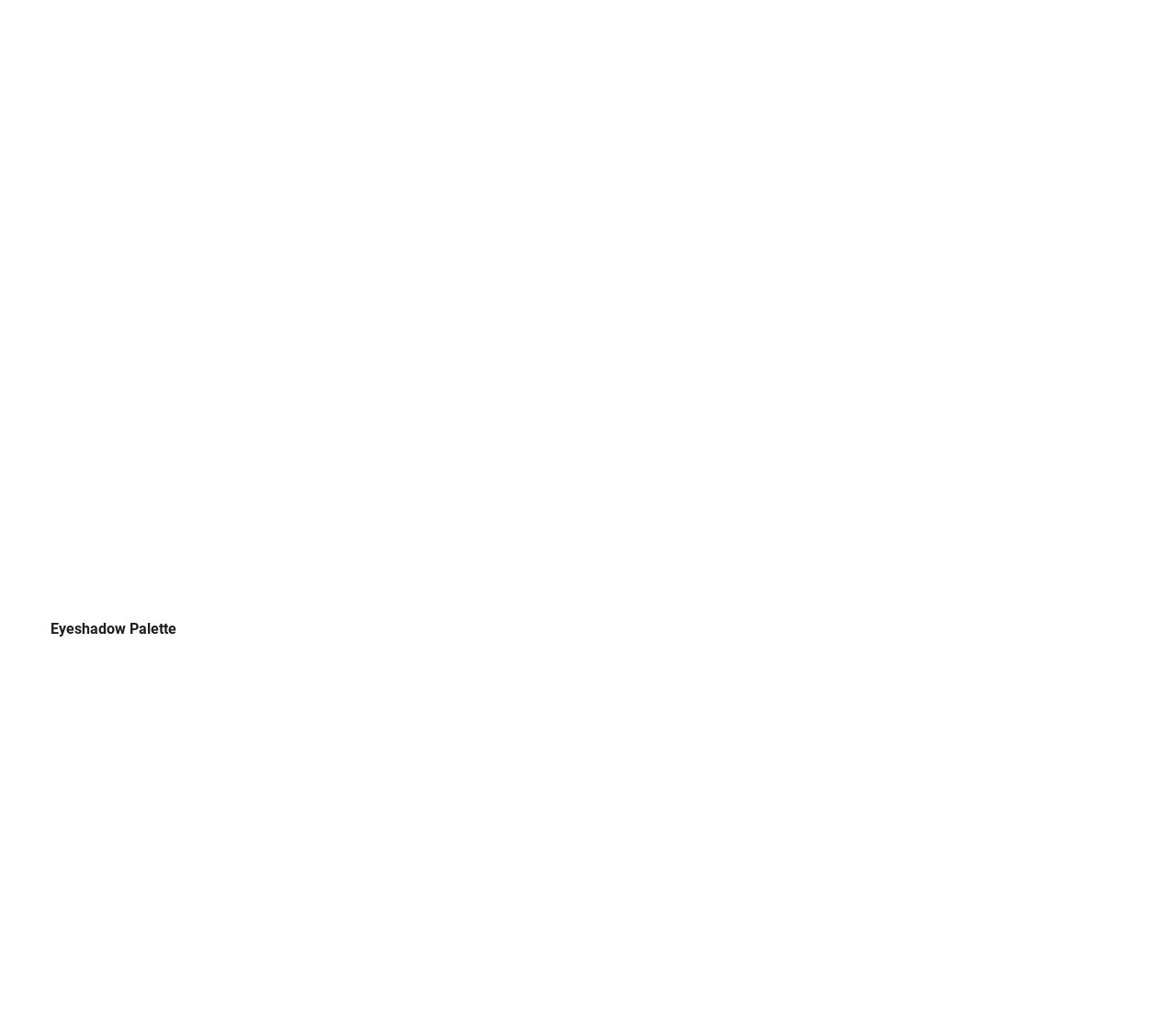Please mark the clickable region by giving the bounding box coordinates needed to complete this instruction: "Check CONTACT INFO".

[0.615, 0.777, 0.692, 0.791]